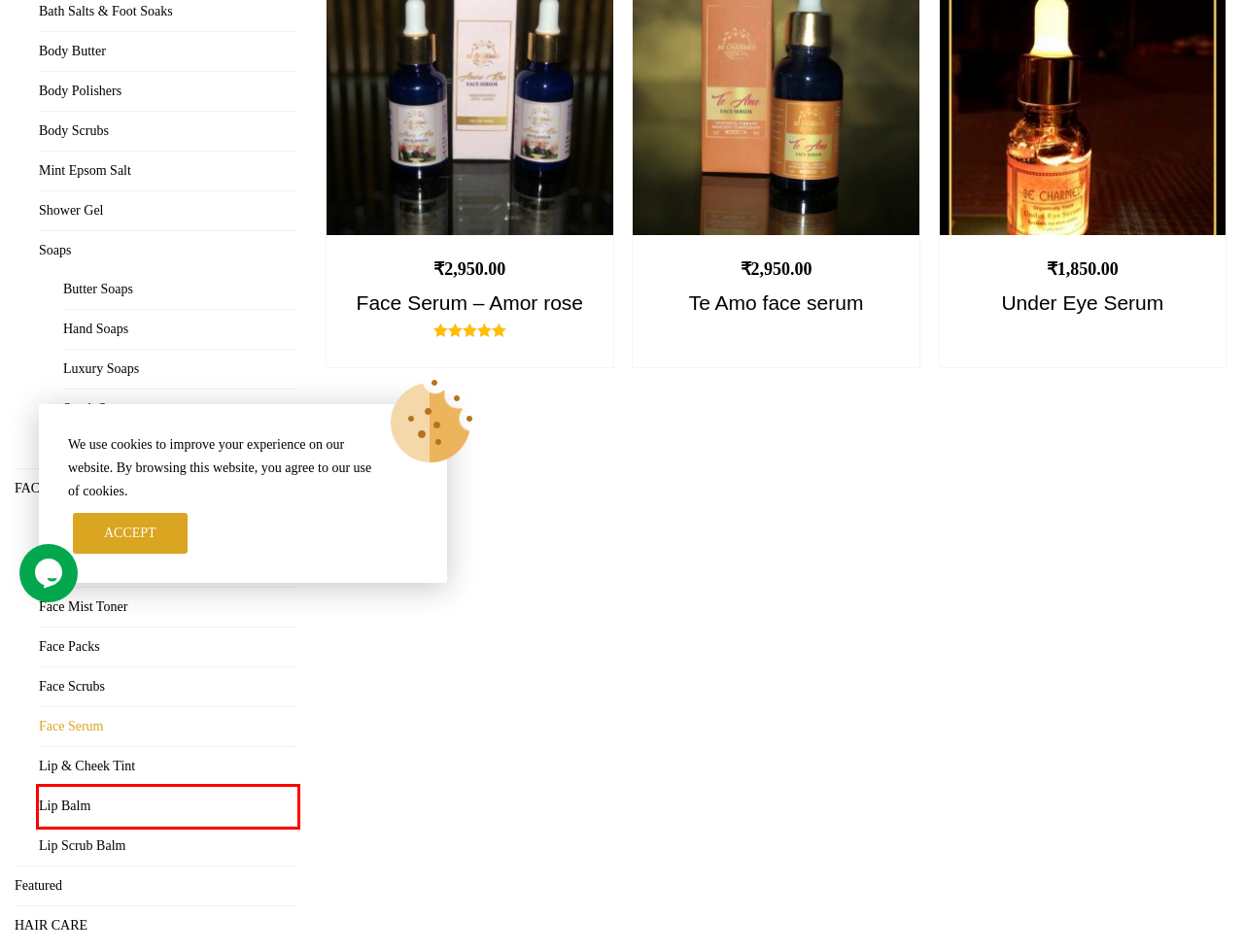Look at the screenshot of a webpage with a red bounding box and select the webpage description that best corresponds to the new page after clicking the element in the red box. Here are the options:
A. Under eye Dark circles & puffiness | Be Charmed
B. About Us | Be Charmed
C. De tan & Fairness | Be Charmed
D. Lip Balm | Be Charmed
E. Allergies, eczema, psoriasis | Be Charmed
F. Shop | Be Charmed
G. Be Charmed world of Natural & Organic Soaps and Skincare
H. Ecommerce Website development | mobile app design, School ERP & development in Delhi

D